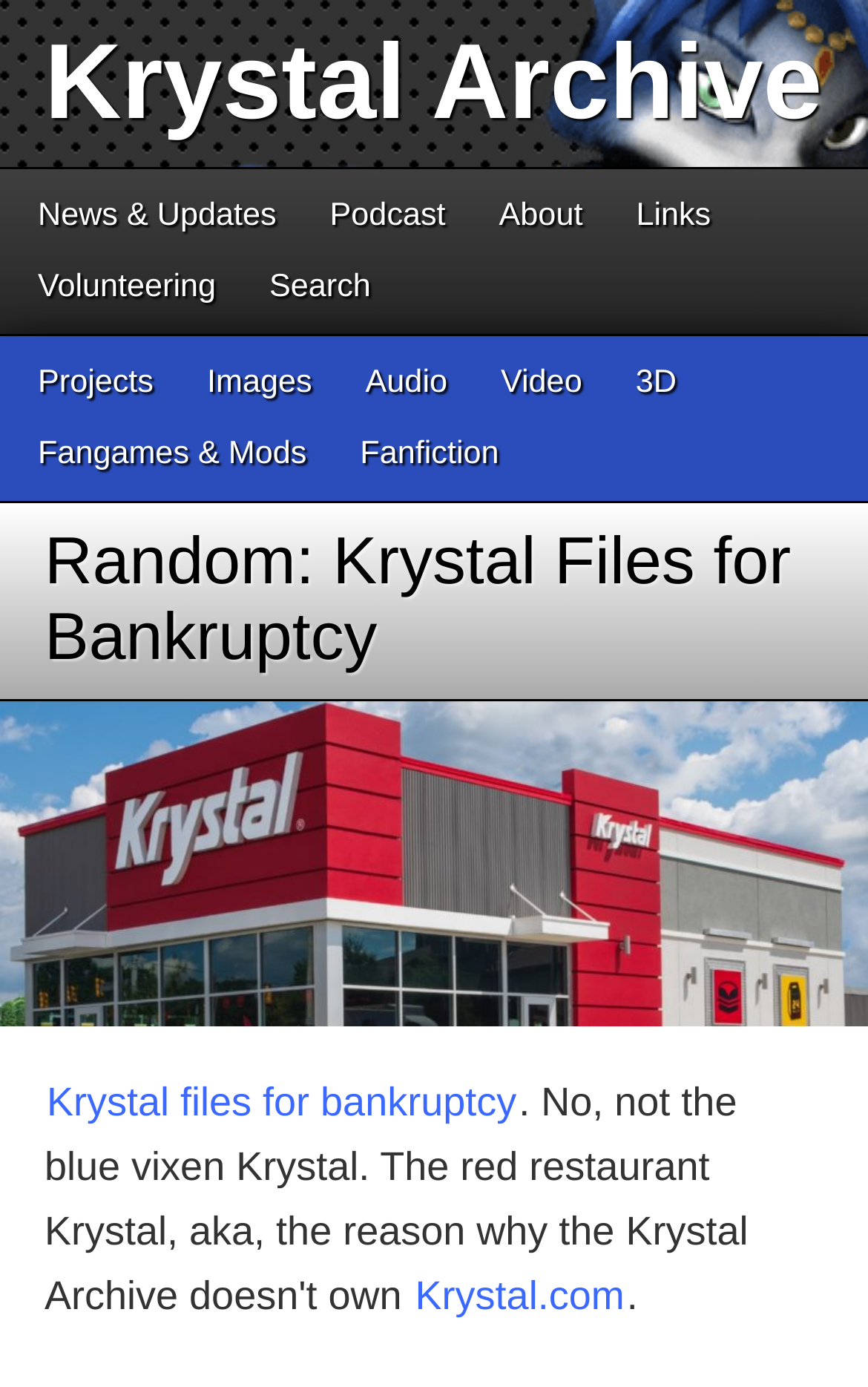Locate the bounding box coordinates of the element you need to click to accomplish the task described by this instruction: "view news and updates".

[0.013, 0.13, 0.349, 0.181]